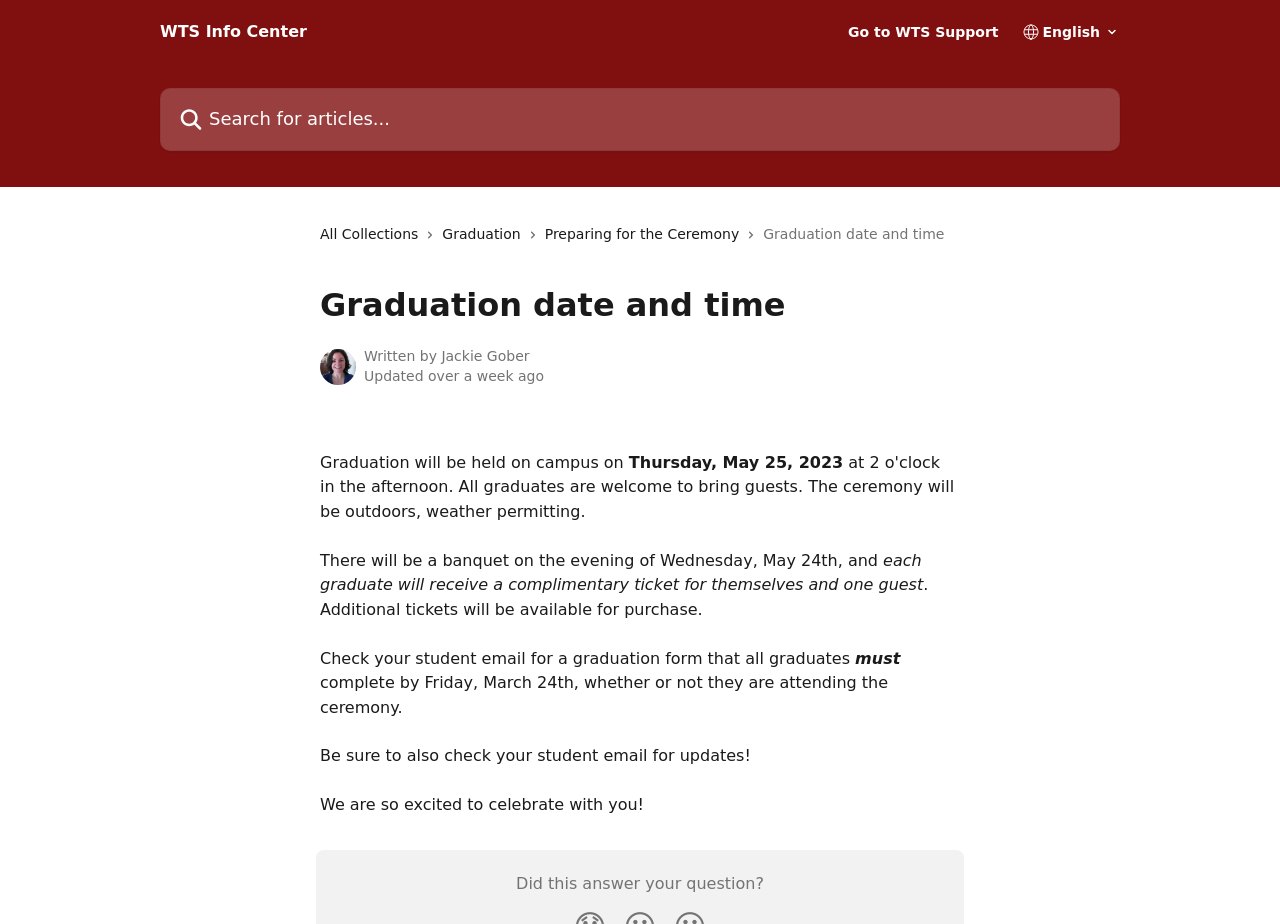Based on the element description Job Alerts, identify the bounding box of the UI element in the given webpage screenshot. The coordinates should be in the format (top-left x, top-left y, bottom-right x, bottom-right y) and must be between 0 and 1.

None